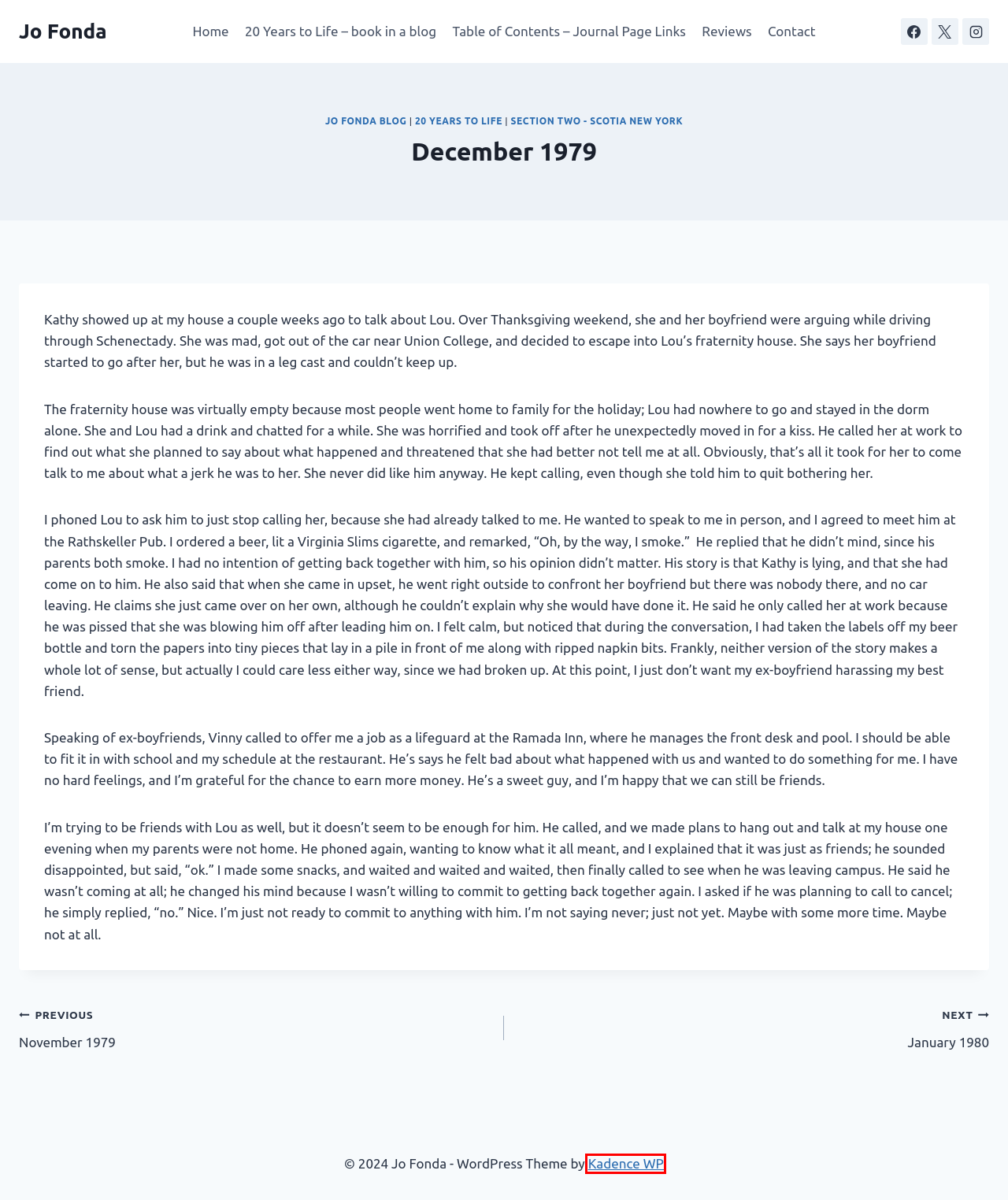Assess the screenshot of a webpage with a red bounding box and determine which webpage description most accurately matches the new page after clicking the element within the red box. Here are the options:
A. Home - Jo Fonda
B. Section Two - Scotia New York - Jo Fonda
C. 20 Years to Life – book in a blog - Jo Fonda
D. Table of Contents – Journal Page Links - Jo Fonda
E. Kadence WP | Free and Premium WordPress Themes & Plugins
F. November 1979 - Jo Fonda
G. JO FONDA BLOG - Jo Fonda
H. 20 Years to Life - Jo Fonda

E